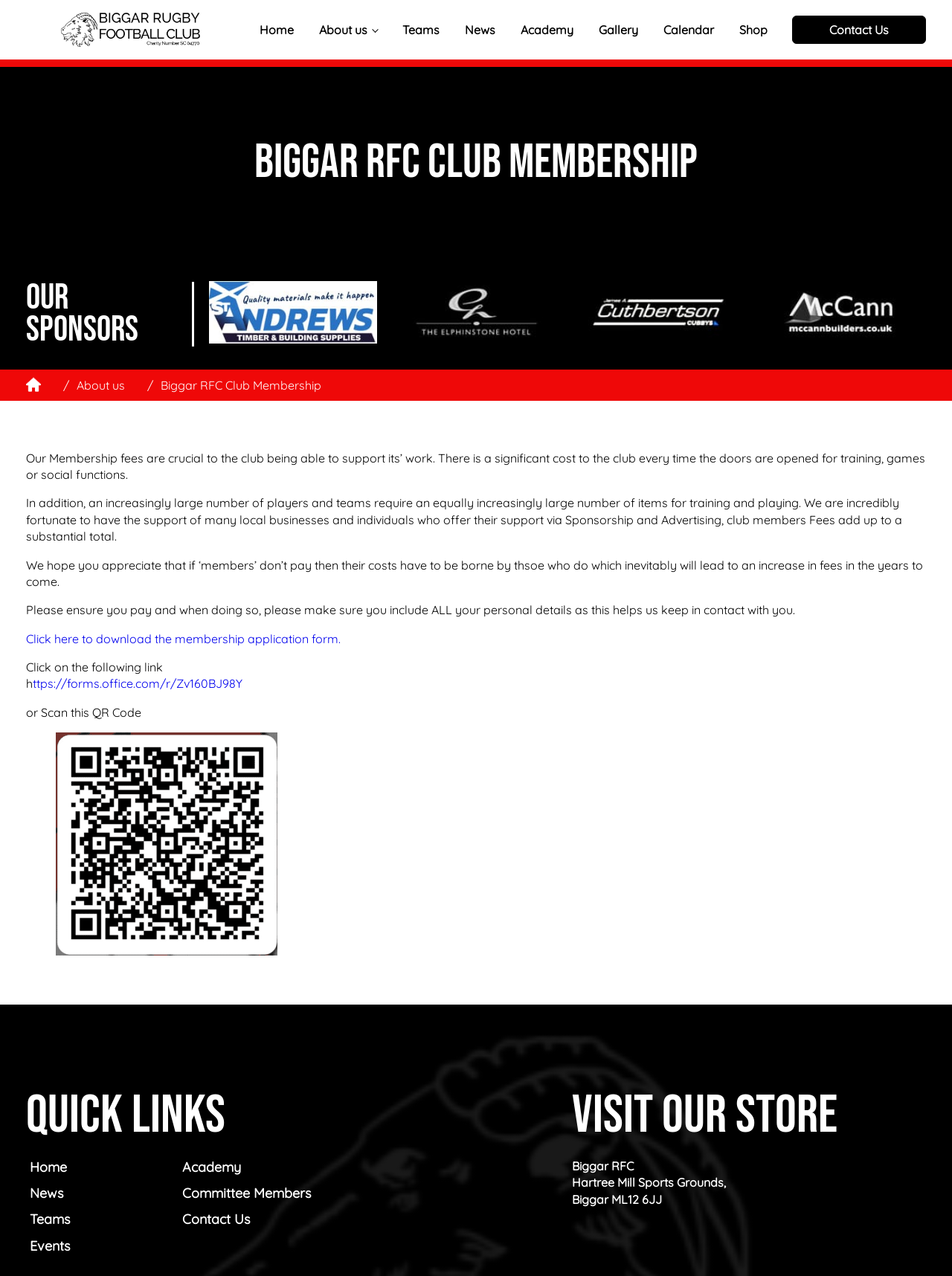Provide the bounding box for the UI element matching this description: "Committee Members".

[0.188, 0.925, 0.492, 0.945]